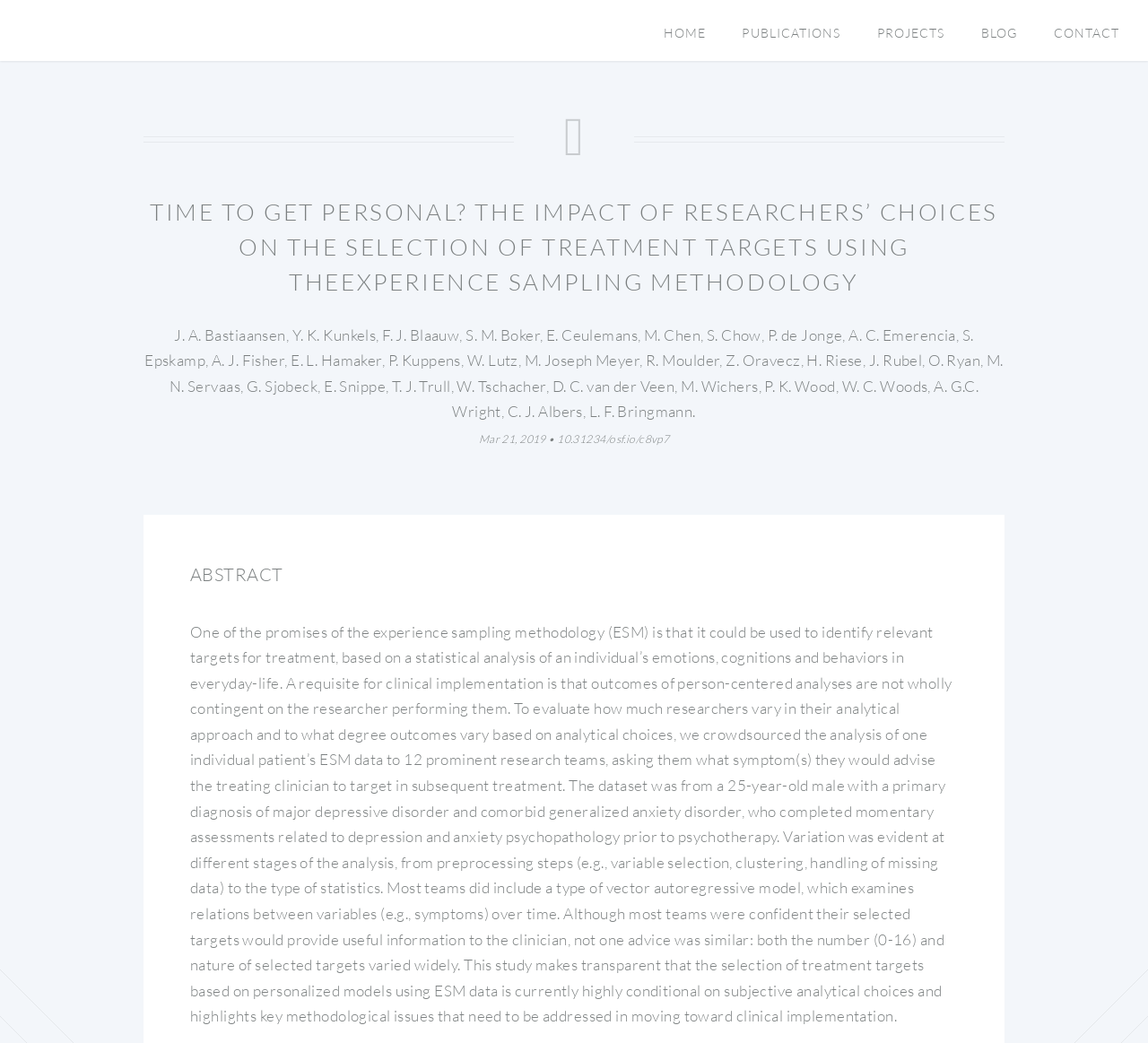How many authors are listed in the paper?
Please answer the question with as much detail as possible using the screenshot.

I counted the number of authors listed in the paper by examining the static text element with a bounding box coordinate of [0.126, 0.312, 0.874, 0.404] and found that there are 30 authors listed.